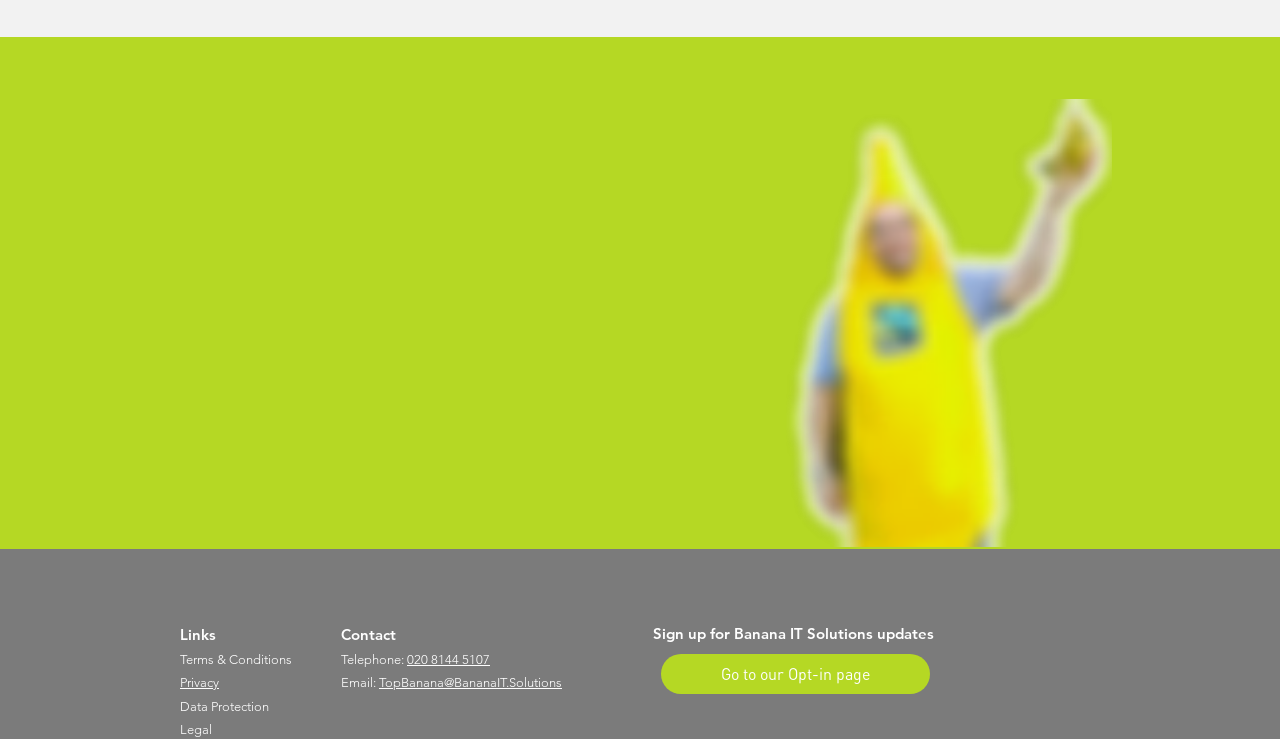Respond to the following question with a brief word or phrase:
What is the phone number to contact?

020 8144 5107